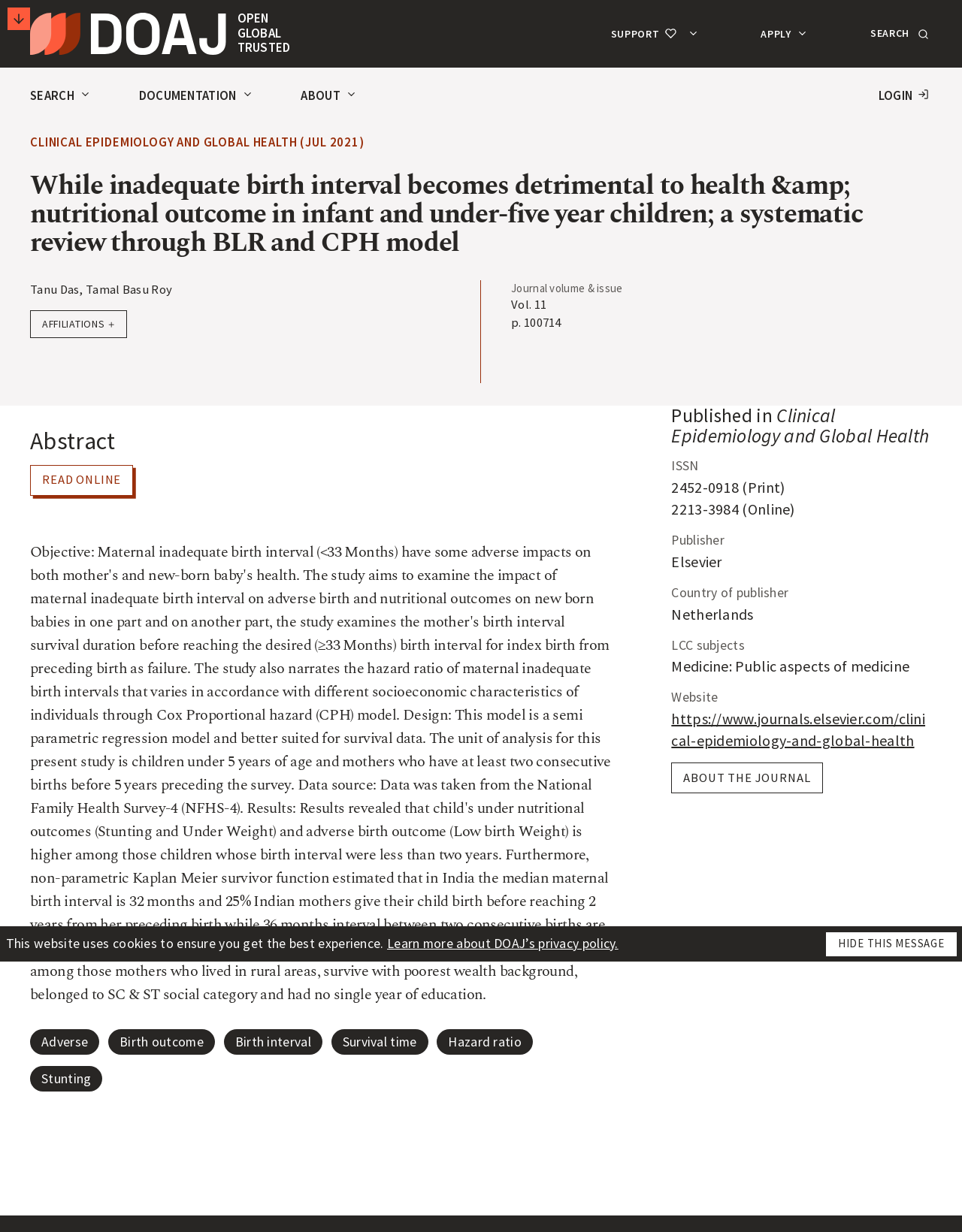What is the publisher of the journal?
Kindly answer the question with as much detail as you can.

I found the answer by looking at the DescriptionListDetail in the complementary section of the webpage, which lists the publisher as 'Elsevier'.